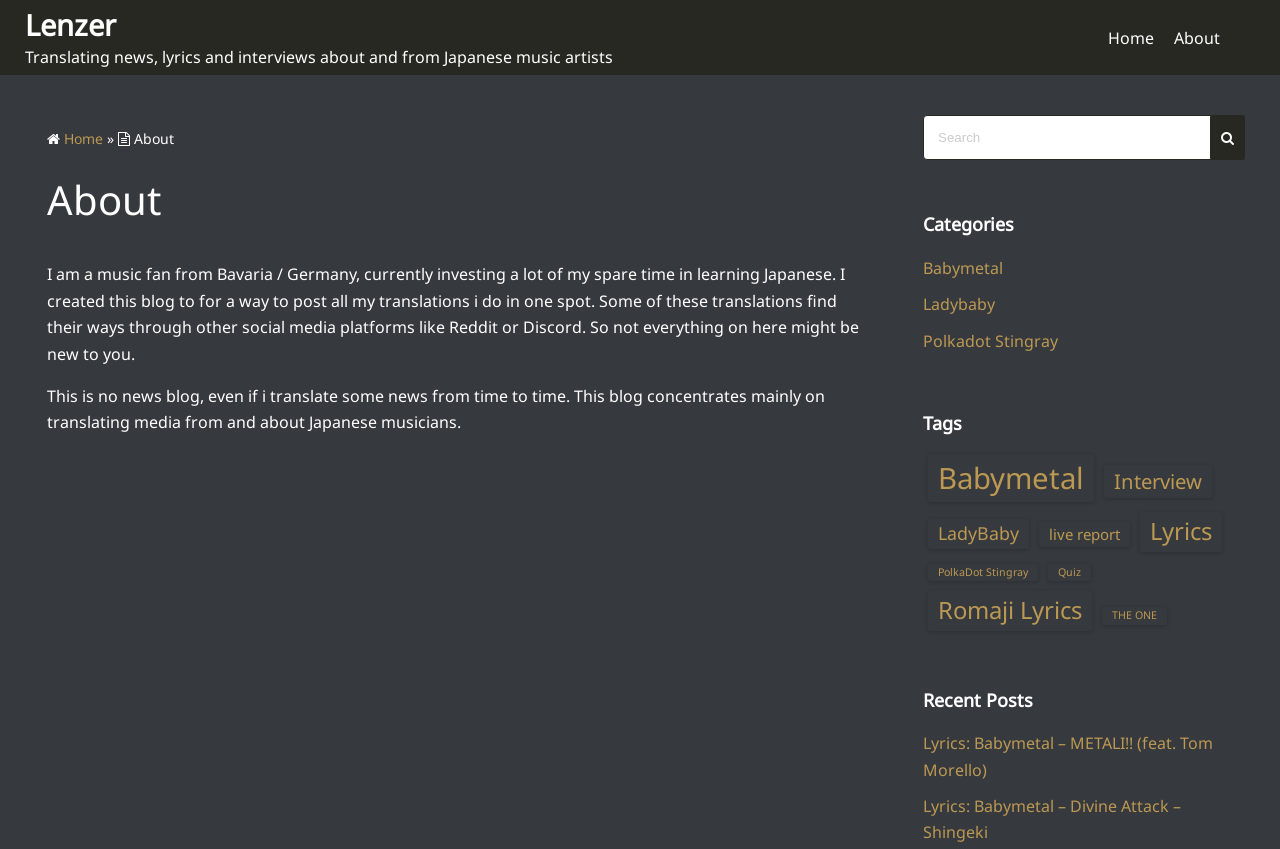Provide the bounding box coordinates of the UI element that matches the description: "Polkadot Stingray".

[0.721, 0.389, 0.827, 0.414]